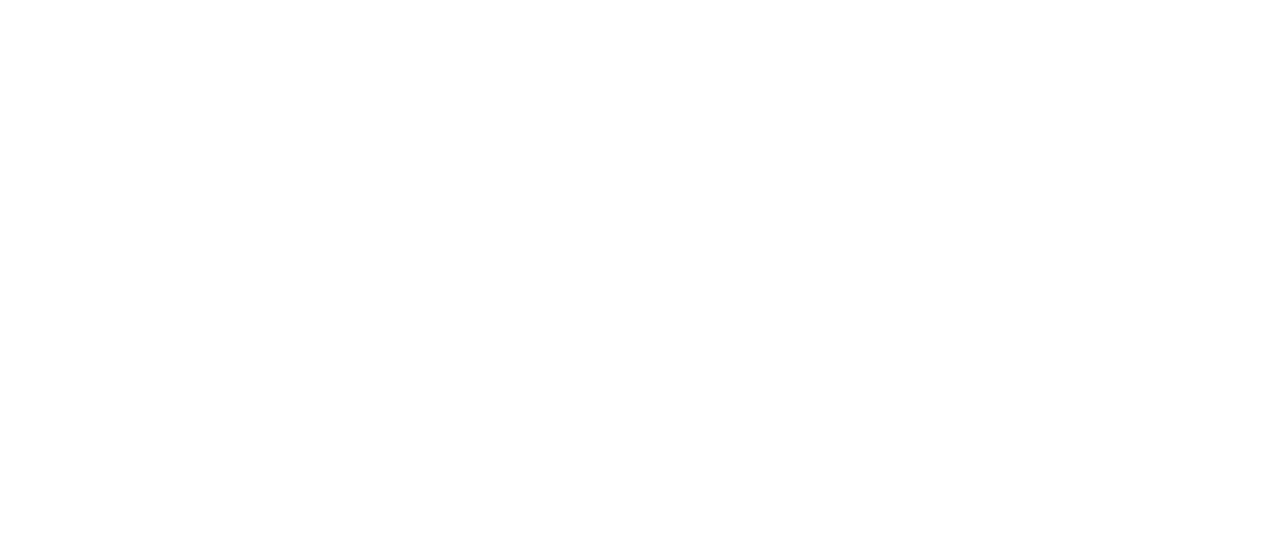Specify the bounding box coordinates for the region that must be clicked to perform the given instruction: "check email".

[0.733, 0.019, 0.9, 0.058]